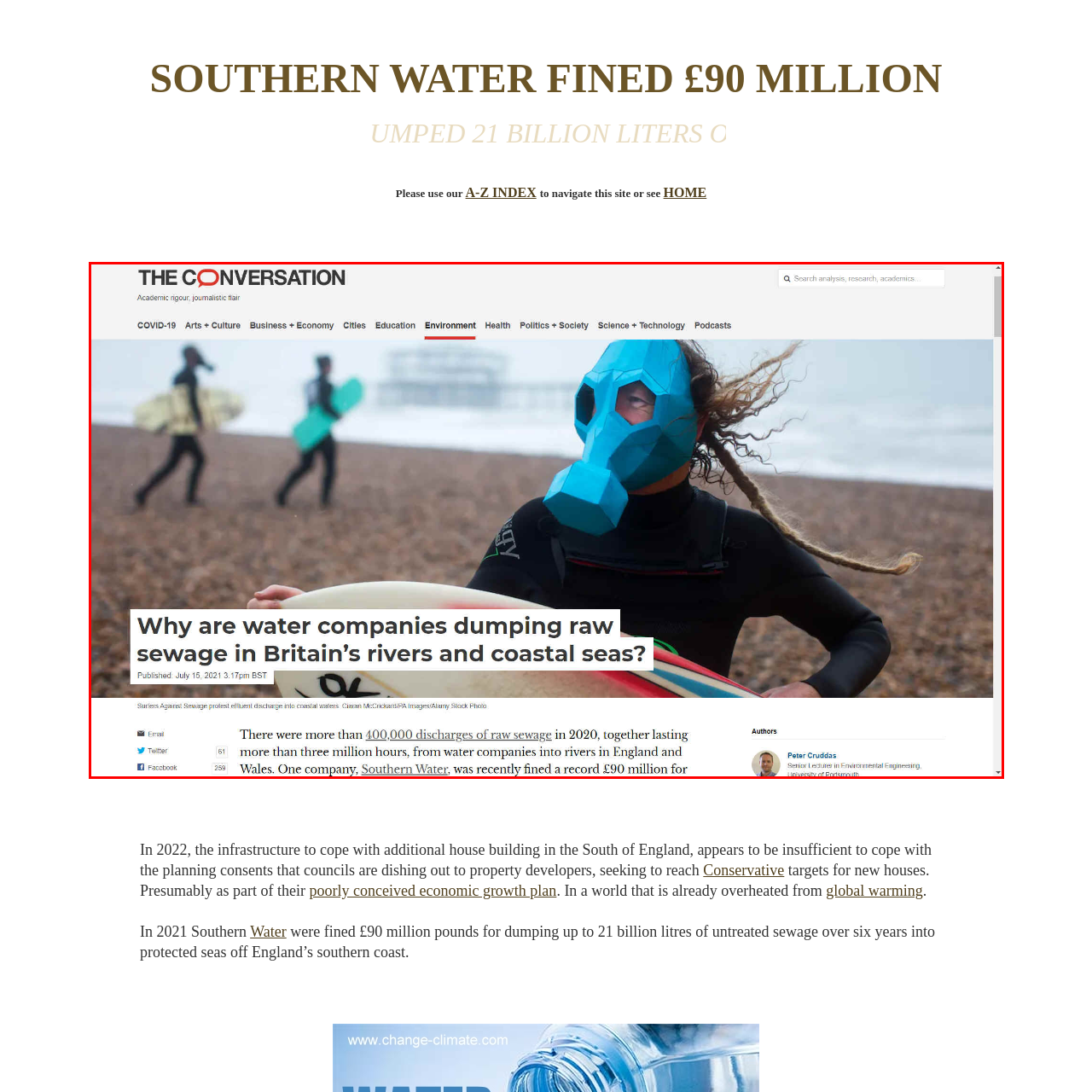Look at the image within the red outlined box, How much was Southern Water fined? Provide a one-word or brief phrase answer.

£90 million